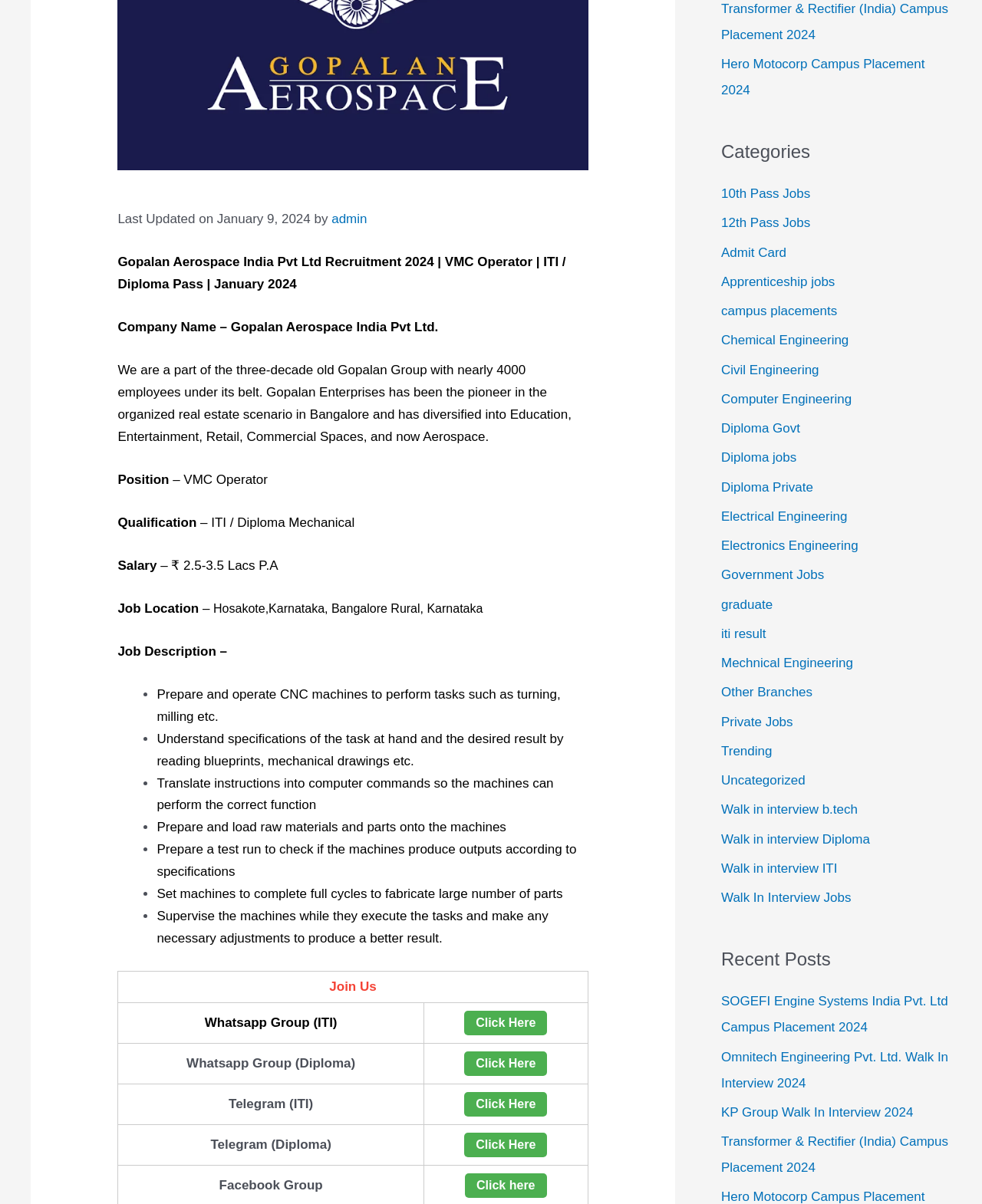Determine the bounding box coordinates of the UI element that matches the following description: "10th Pass Jobs". The coordinates should be four float numbers between 0 and 1 in the format [left, top, right, bottom].

[0.734, 0.155, 0.825, 0.167]